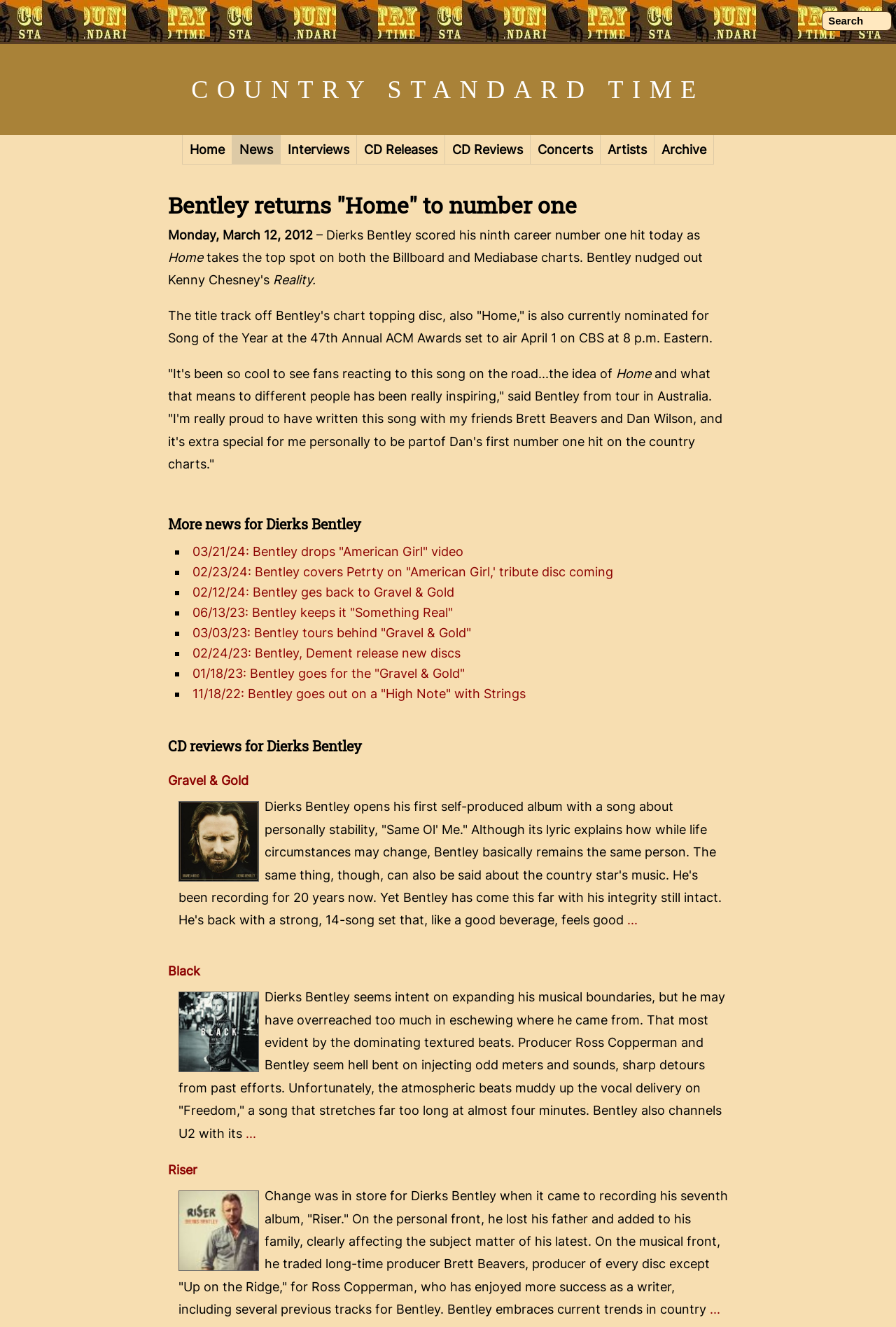Can you find the bounding box coordinates for the UI element given this description: "WhatsApp"? Provide the coordinates as four float numbers between 0 and 1: [left, top, right, bottom].

None